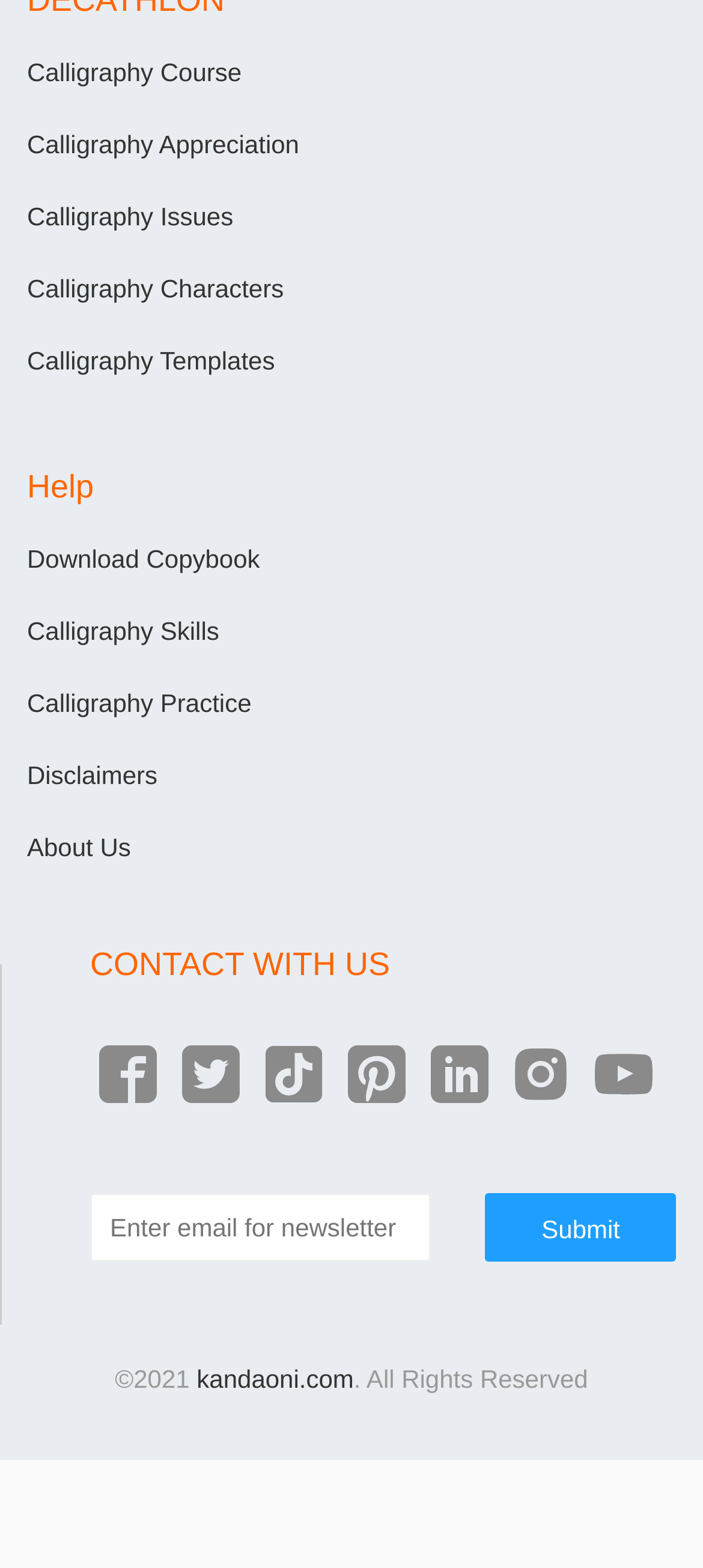Provide the bounding box coordinates of the HTML element described by the text: "alt="LinkedIn"".

[0.599, 0.669, 0.707, 0.699]